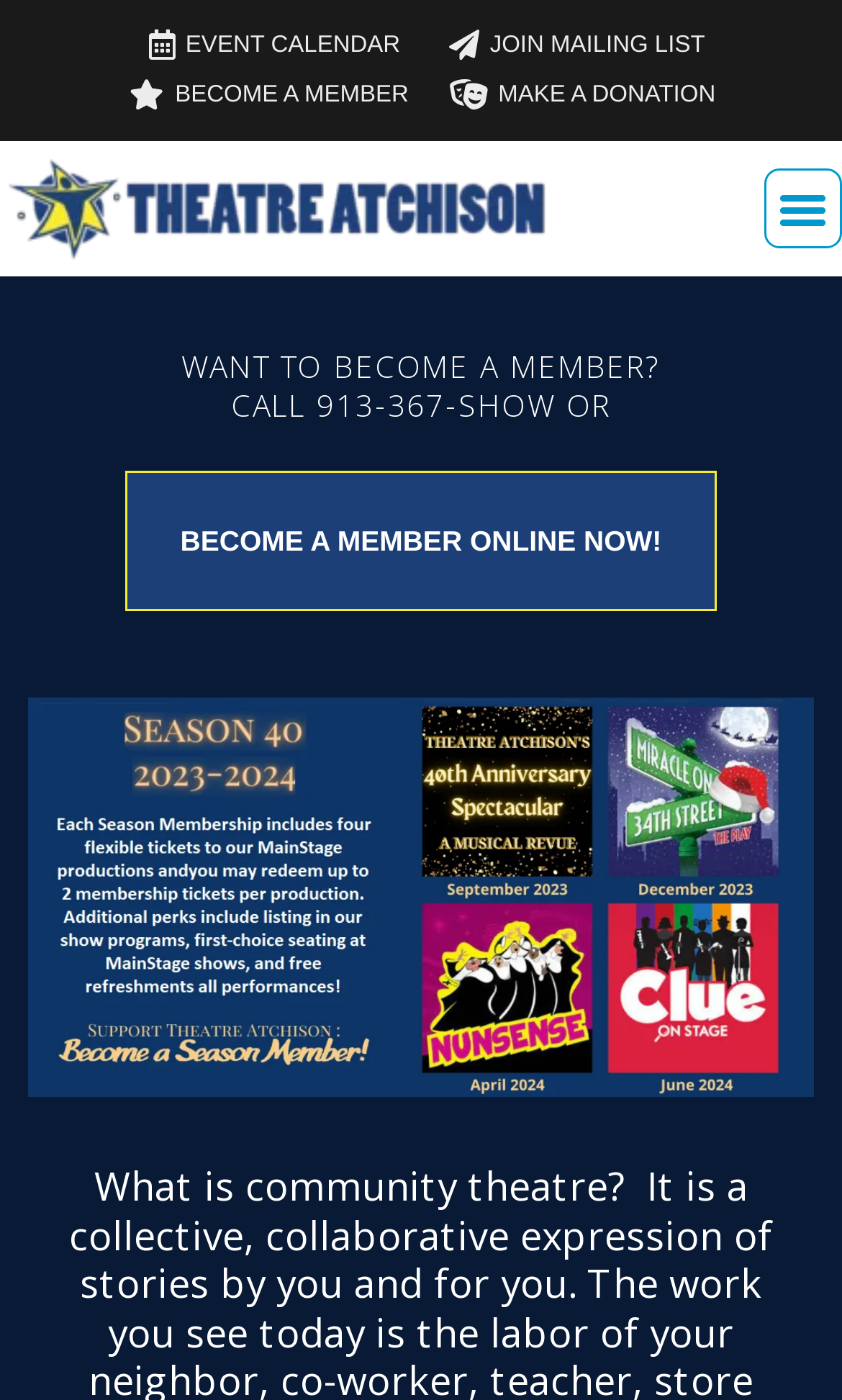Using the description: "title="ToolsGaloreHQ"", identify the bounding box of the corresponding UI element in the screenshot.

None